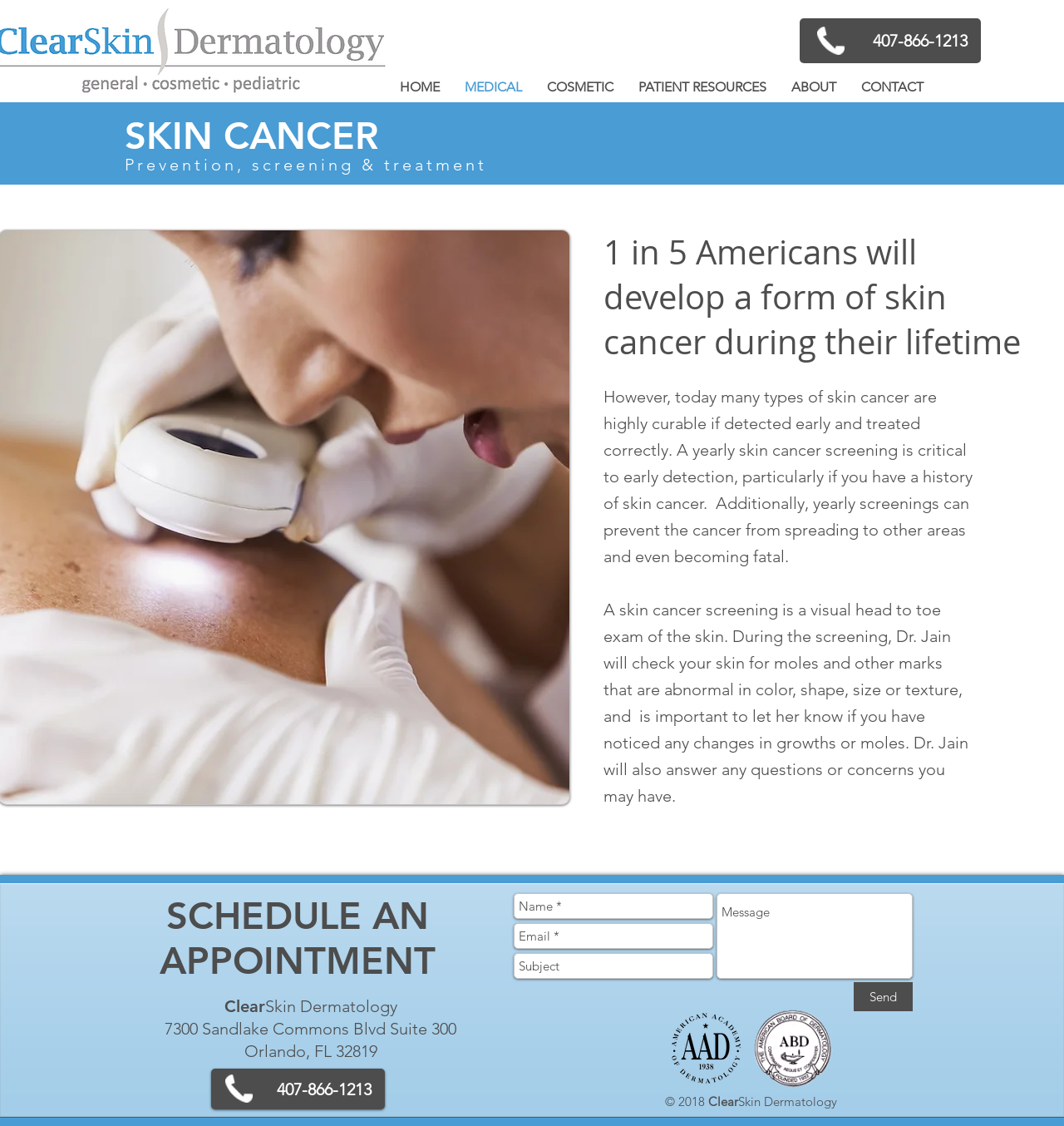What is the phone number to schedule an appointment?
Answer the question in as much detail as possible.

I found the phone number by looking at the top right corner of the webpage, where it says '407-866-1213' and also at the bottom of the page, where it says 'SCHEDULE AN APPOINTMENT' and provides the same phone number.